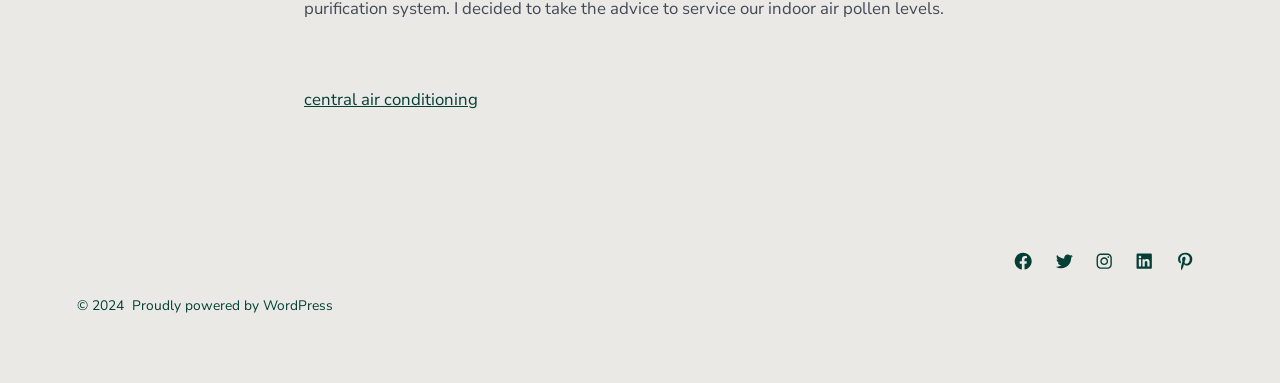Specify the bounding box coordinates (top-left x, top-left y, bottom-right x, bottom-right y) of the UI element in the screenshot that matches this description: central air conditioning

[0.238, 0.23, 0.373, 0.29]